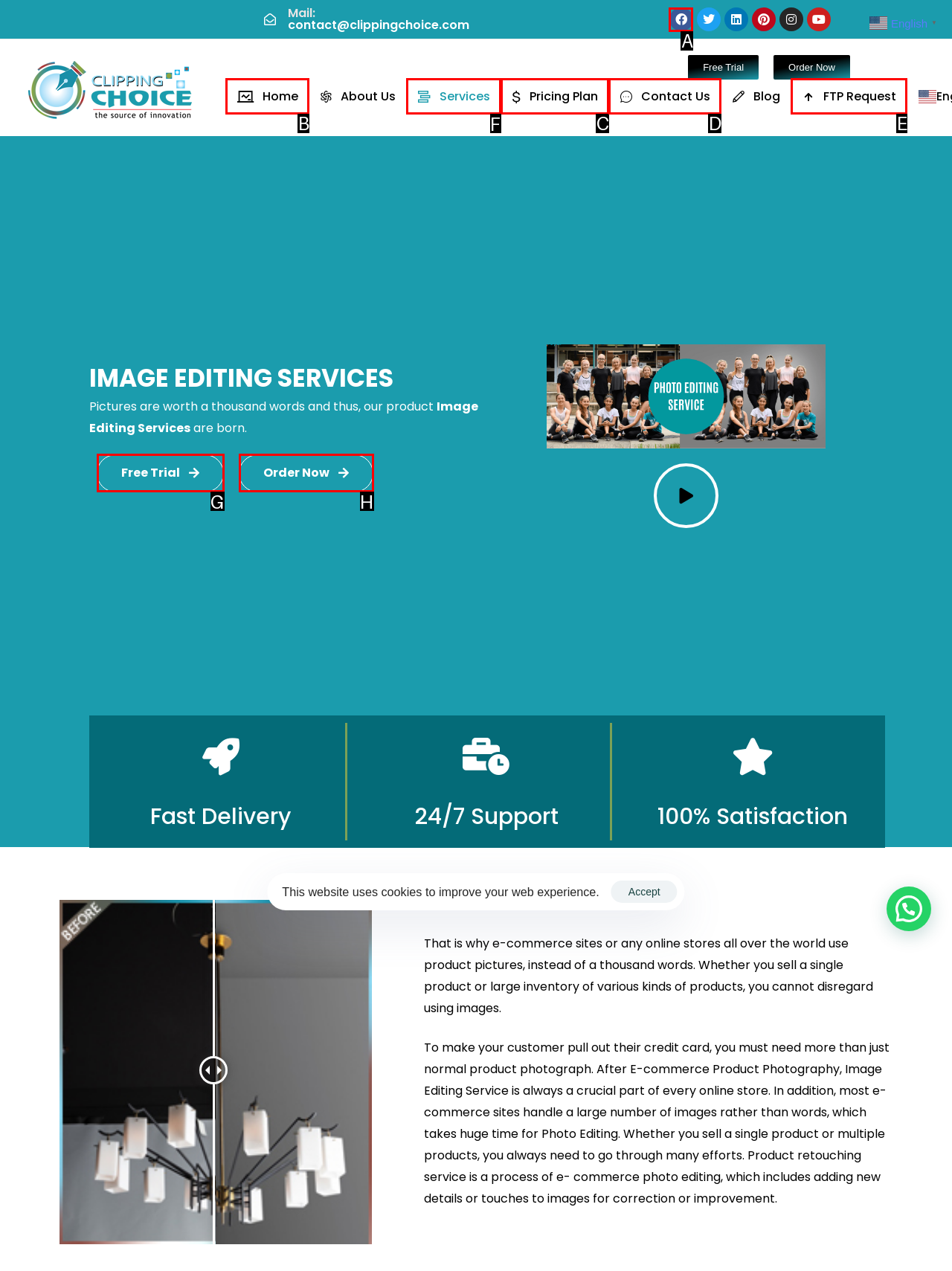To achieve the task: Click the Services link, indicate the letter of the correct choice from the provided options.

F